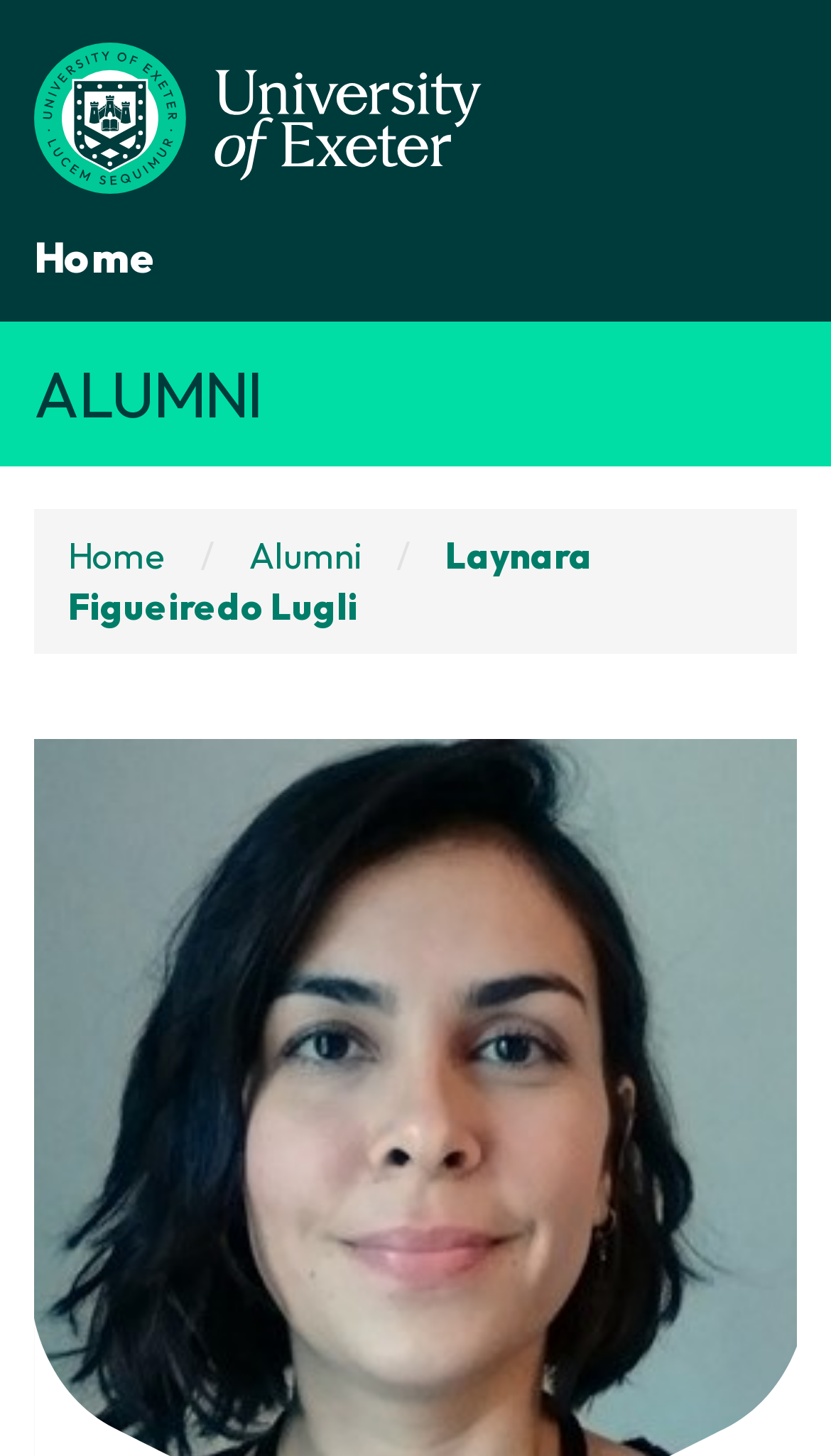Use the details in the image to answer the question thoroughly: 
How many navigation menu items are there?

There are three navigation menu items: 'Home', 'ALUMNI', and 'Alumni'. These can be identified by their link elements and their positions at the top of the page, indicating that they are part of the navigation menu.